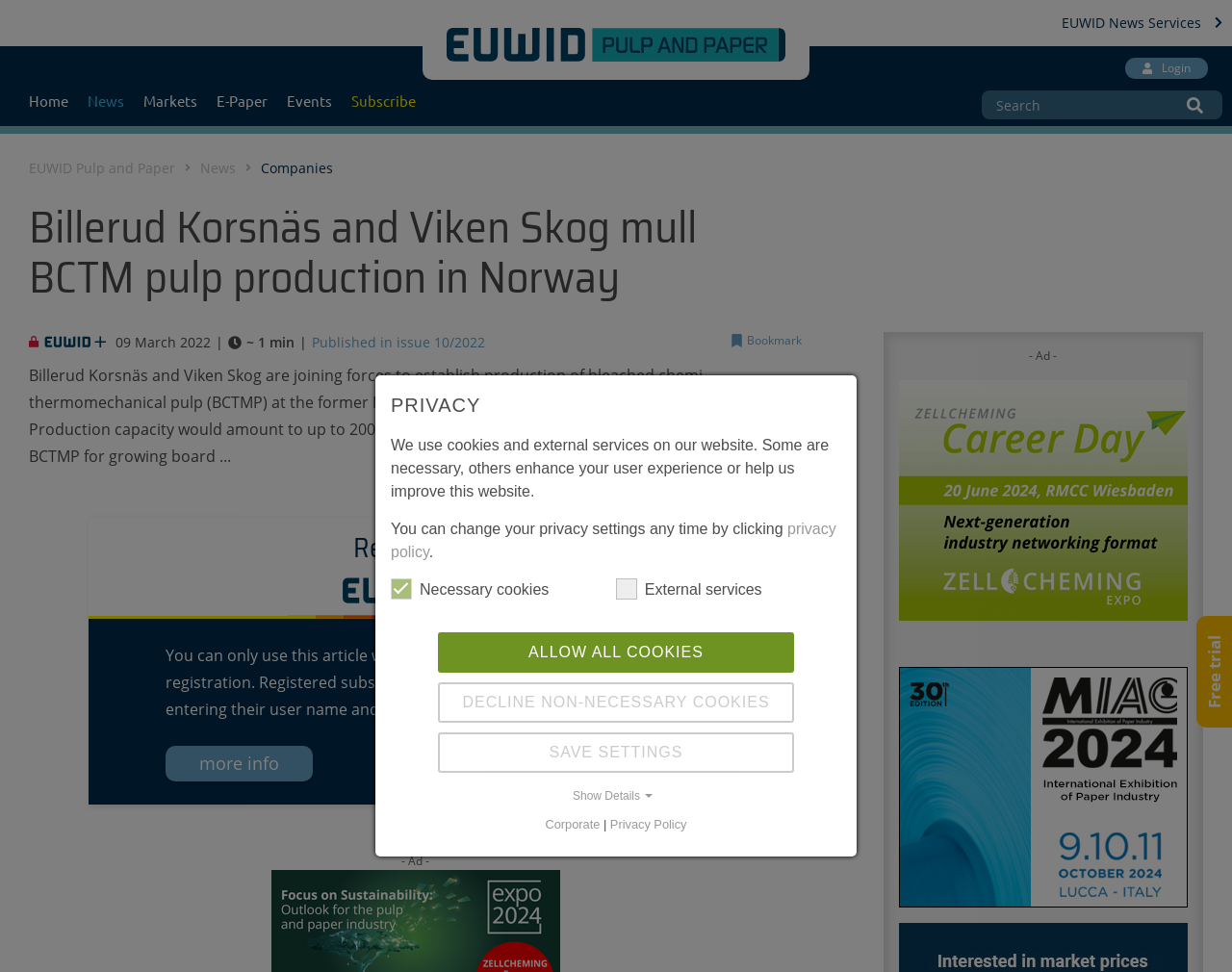Please answer the following question using a single word or phrase: 
What is the location of the paper mill mentioned in the article?

Hønefoss, Norway